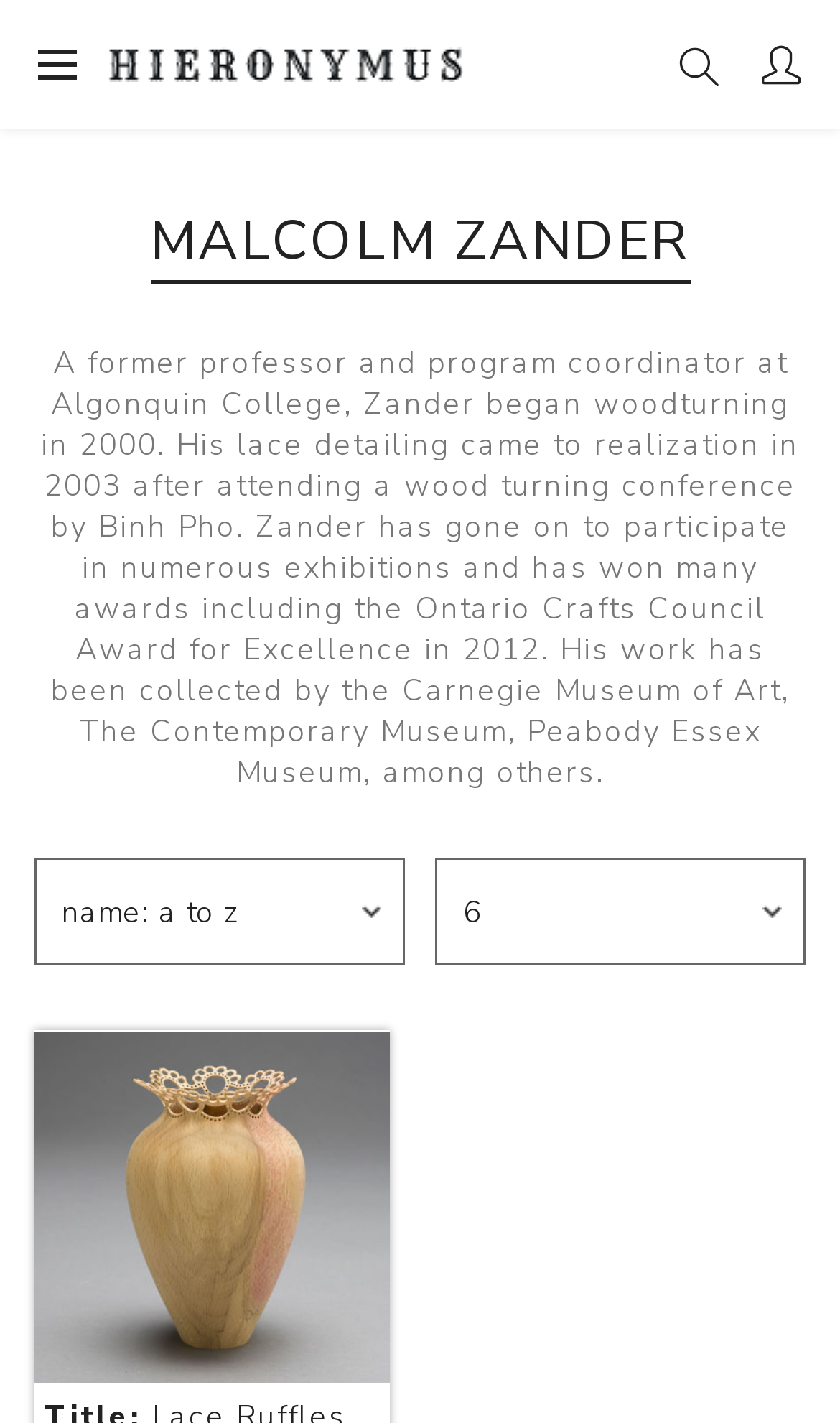Give the bounding box coordinates for the element described by: "title="Show details for Lace Ruffles"".

[0.04, 0.724, 0.463, 0.974]